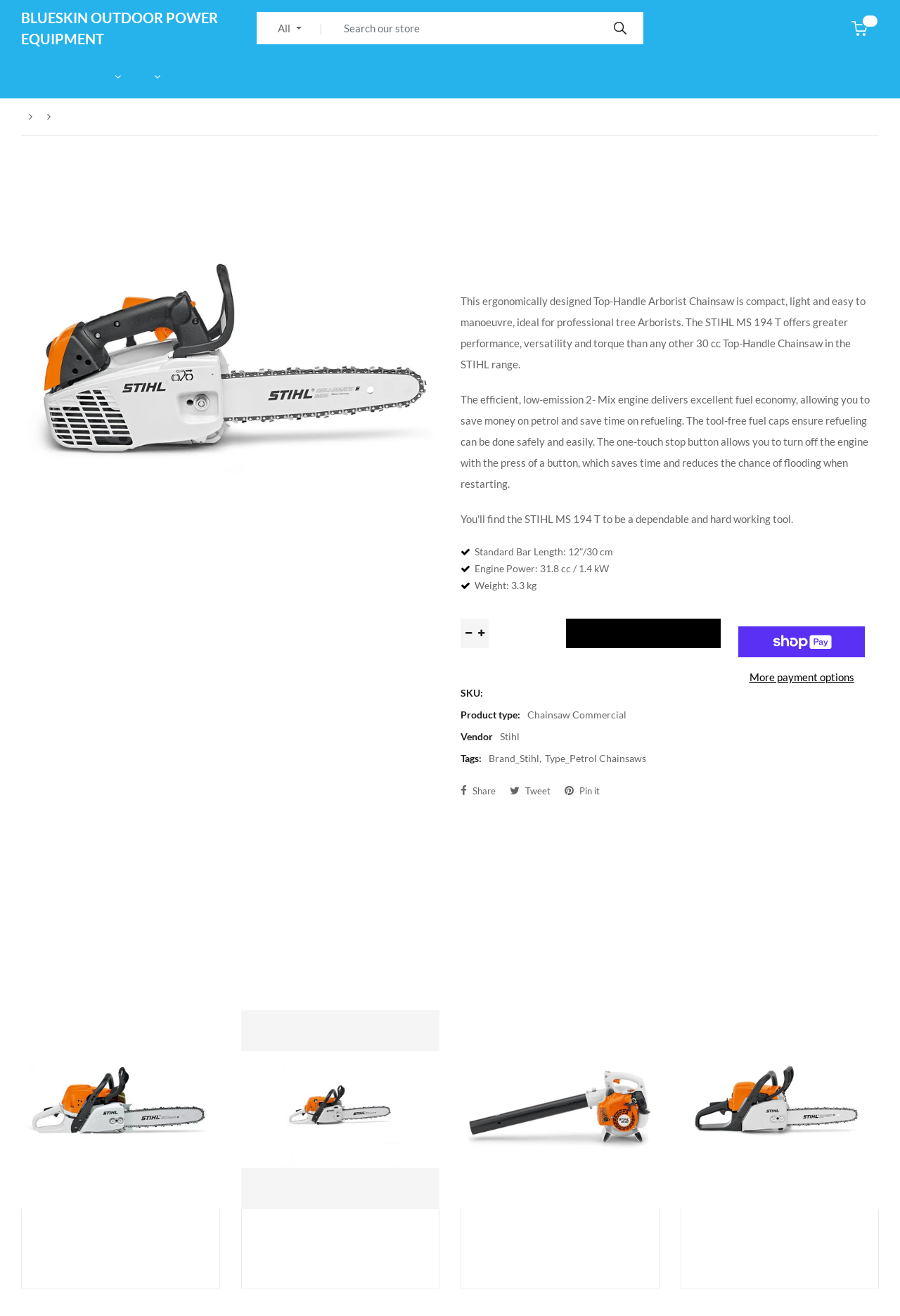Extract the bounding box coordinates of the UI element described by: "aria-label="Reduce item quantity by one"". The coordinates should include four float numbers ranging from 0 to 1, e.g., [left, top, right, bottom].

[0.512, 0.47, 0.529, 0.492]